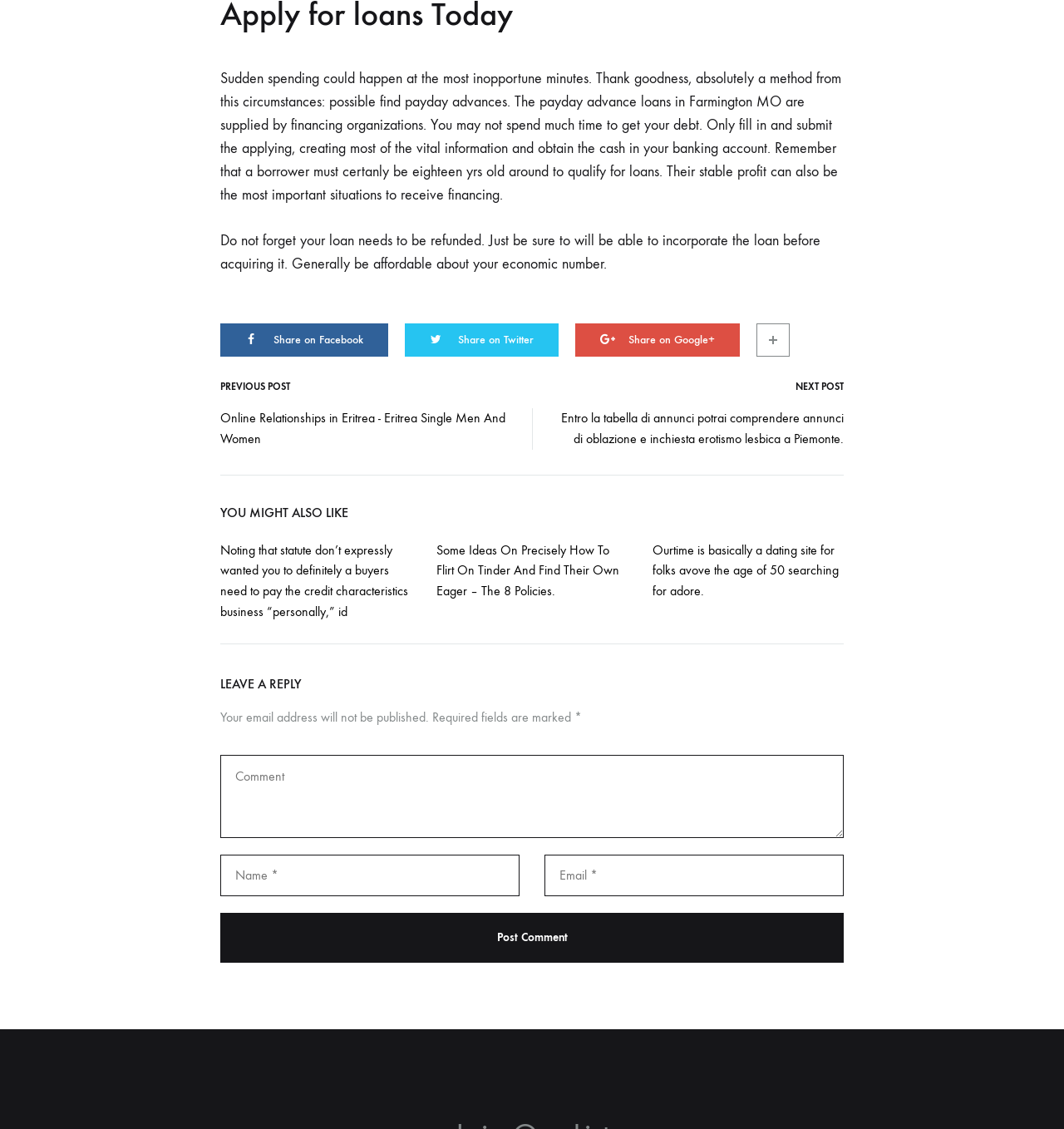Identify the bounding box coordinates of the HTML element based on this description: "name="comment" placeholder="Comment"".

[0.207, 0.669, 0.793, 0.742]